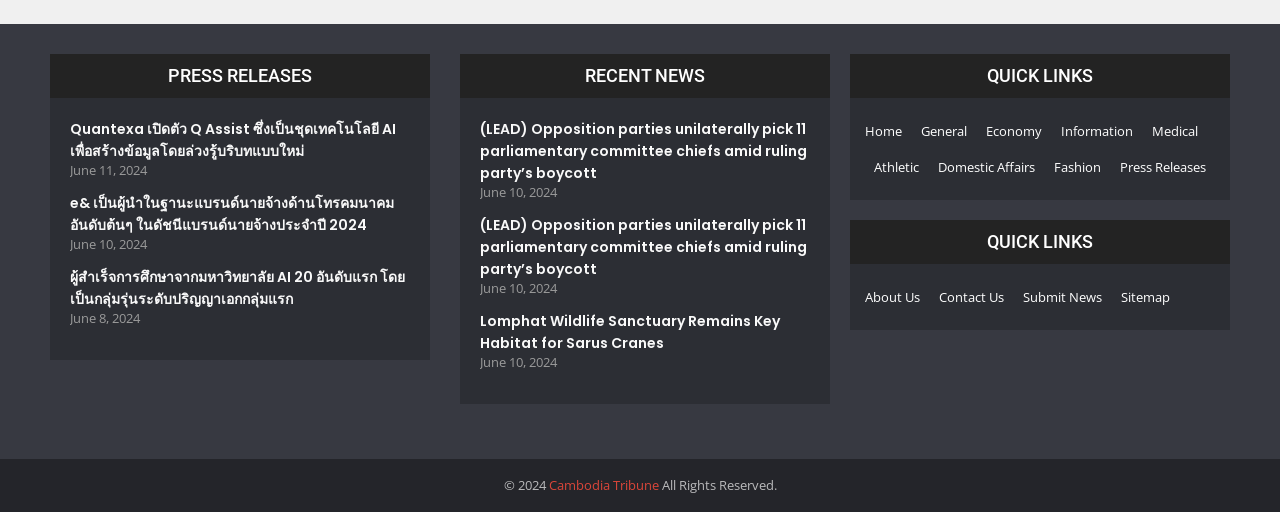Determine the bounding box coordinates for the area you should click to complete the following instruction: "Visit the 'About Us' page".

[0.676, 0.545, 0.719, 0.616]